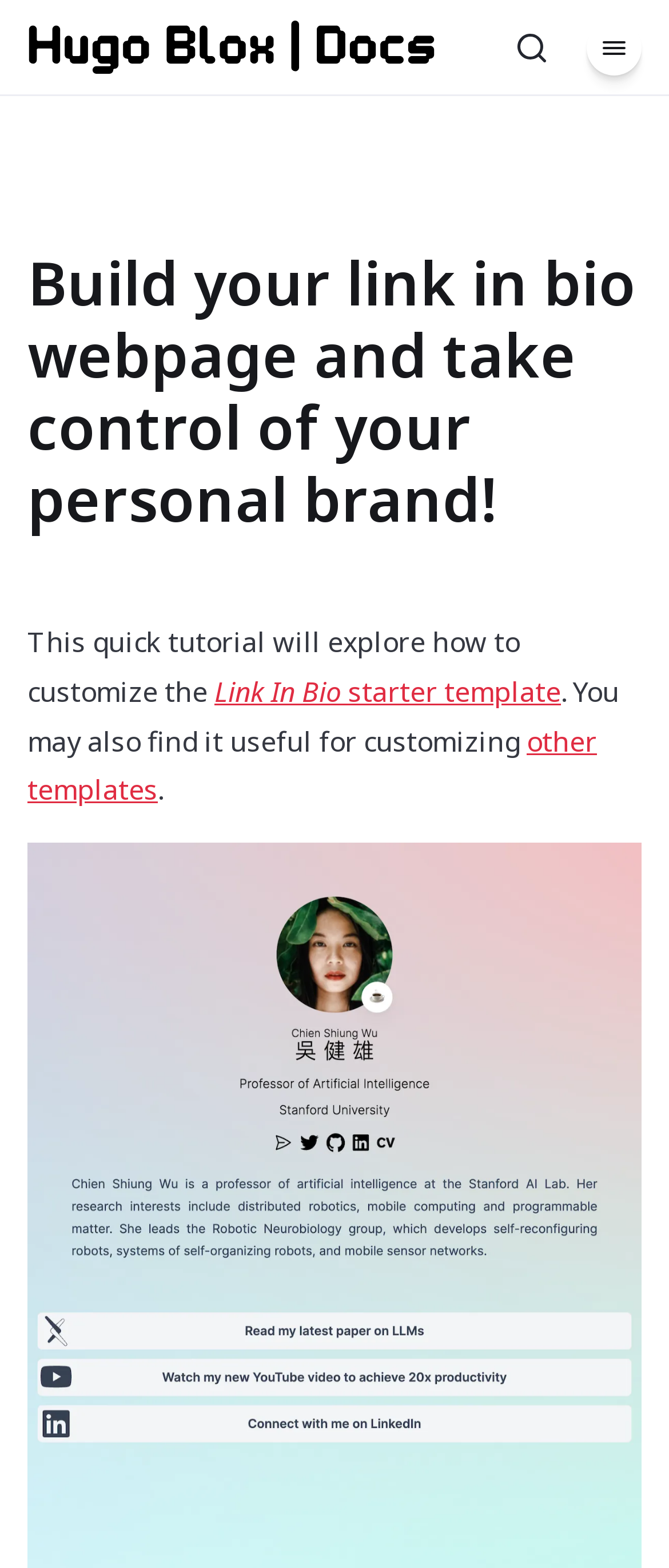Locate the UI element described by Hugo Blox Docs and provide its bounding box coordinates. Use the format (top-left x, top-left y, bottom-right x, bottom-right y) with all values as floating point numbers between 0 and 1.

[0.041, 0.013, 0.652, 0.048]